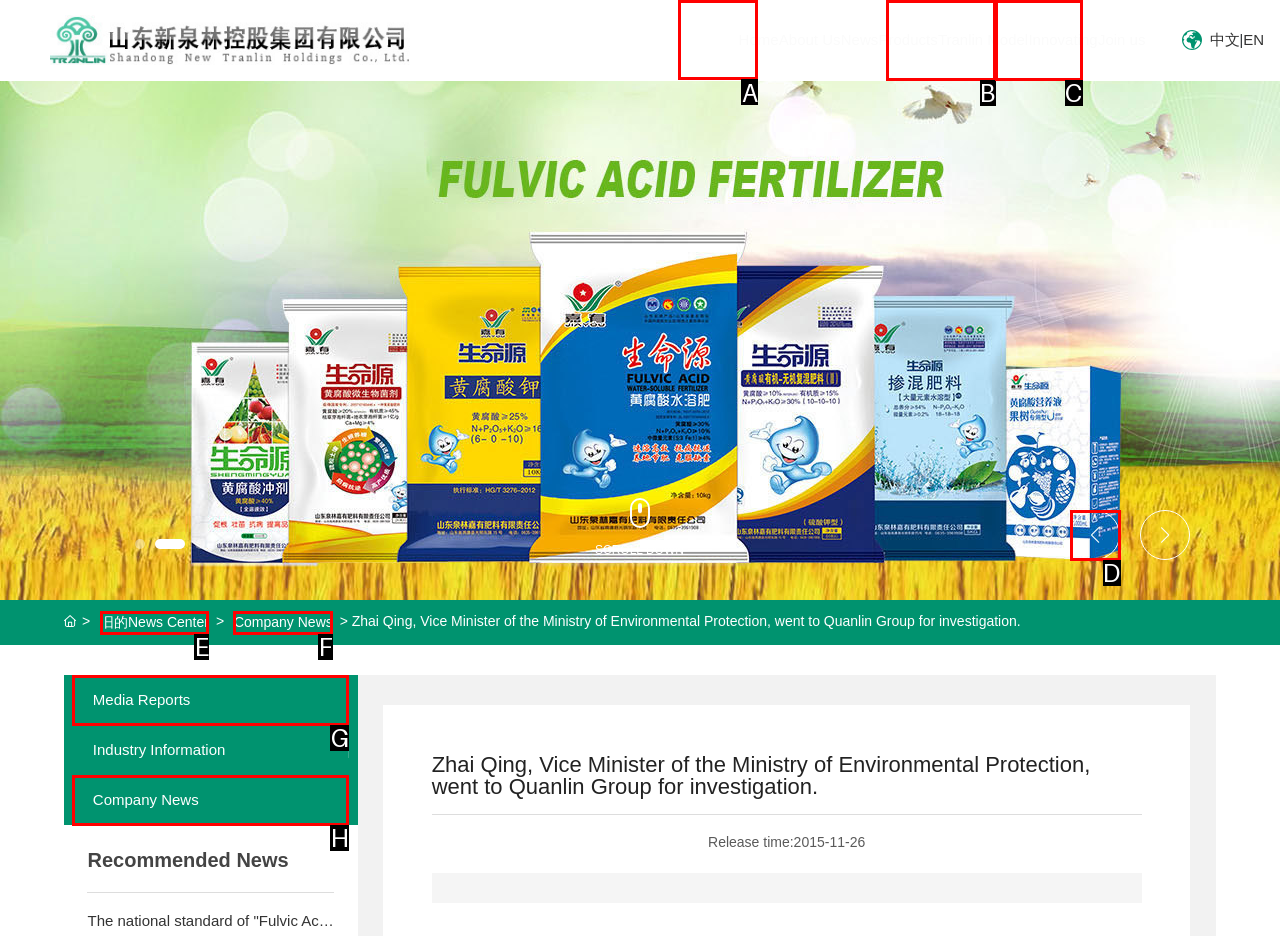For the instruction: Go to the 'About Us' page, determine the appropriate UI element to click from the given options. Respond with the letter corresponding to the correct choice.

A